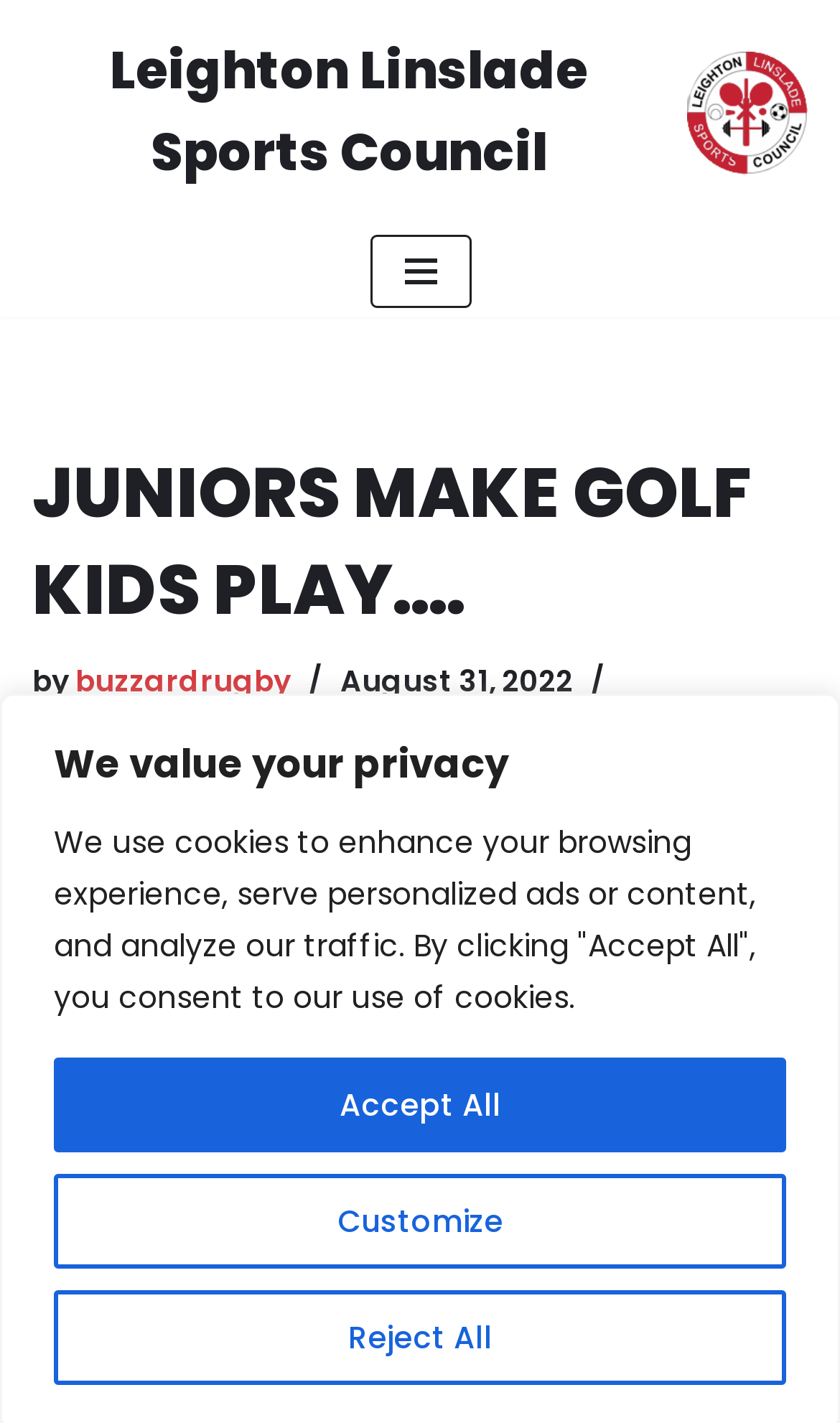Please determine the bounding box coordinates for the element that should be clicked to follow these instructions: "Skip to content".

[0.0, 0.048, 0.077, 0.079]